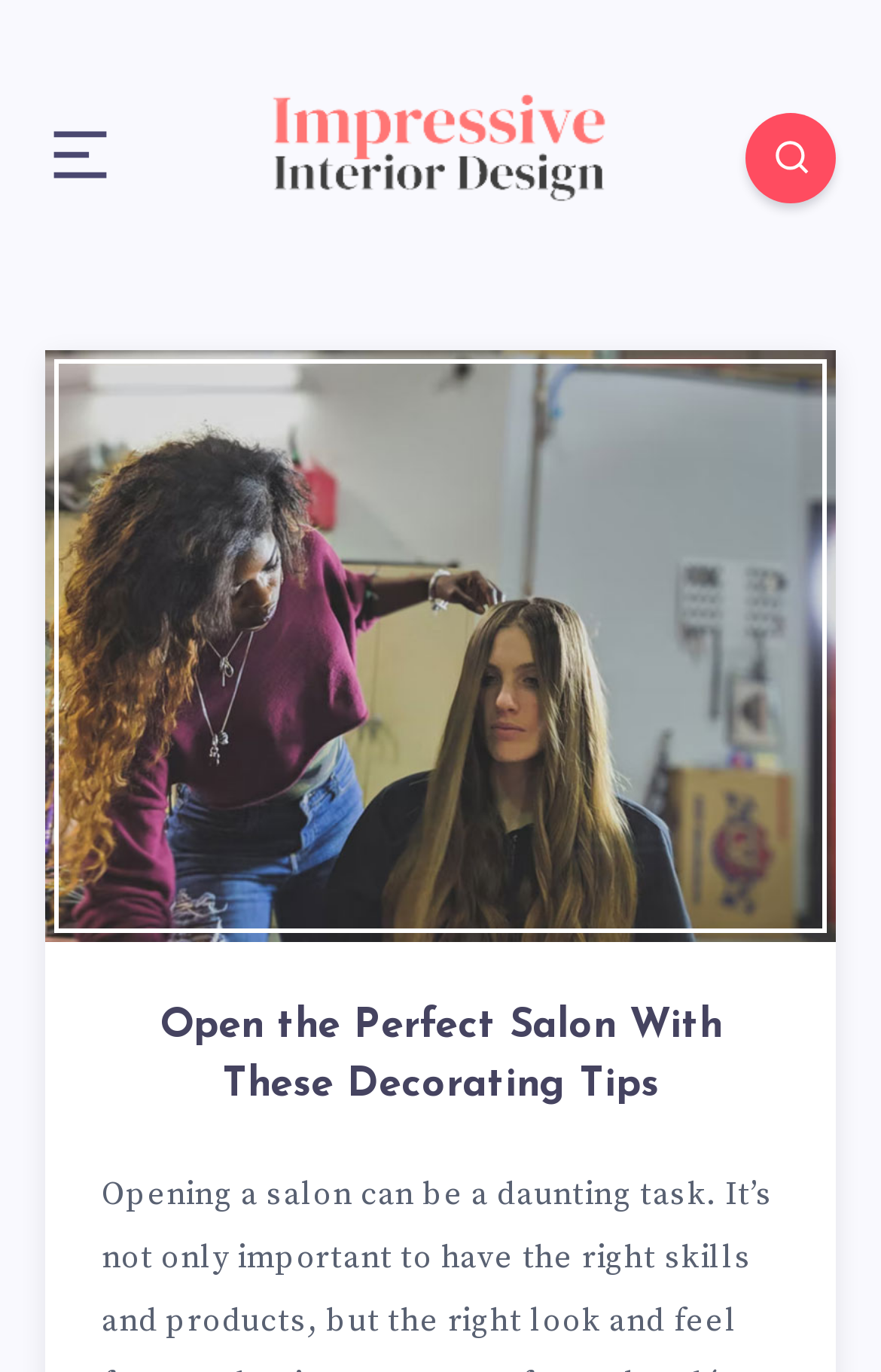Find the bounding box coordinates for the HTML element described as: "alt="Impressive Interior Design"". The coordinates should consist of four float values between 0 and 1, i.e., [left, top, right, bottom].

[0.269, 0.033, 0.731, 0.183]